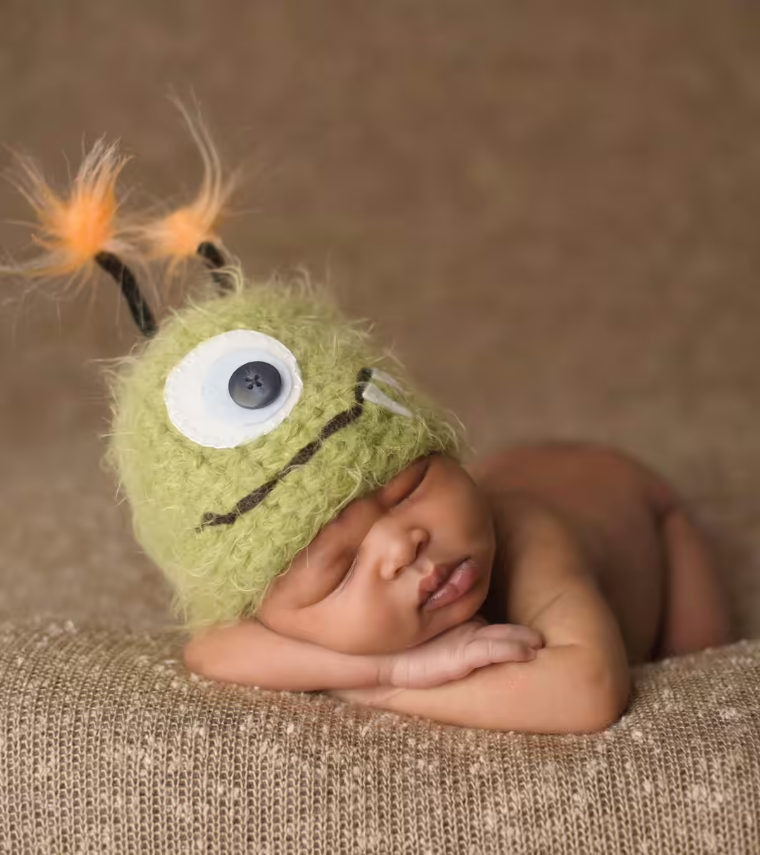Elaborate on the various elements present in the image.

In this adorable image, a peaceful baby is captured sleeping comfortably on a textured background, exuding tranquility and innocence. The baby is wearing a whimsical, handmade hat designed to resemble a green monster, complete with a prominent eye, a black button feature, and orange tufted "antennae." The soft, fuzzy texture of the hat contrasts beautifully with the baby’s smooth skin, creating a heartwarming scene that celebrates childhood creativity and charm. This delightful moment showcases the joyous and playful spirit often associated with baby photography, highlighting the unique and loving environment in which the child is nurtured.